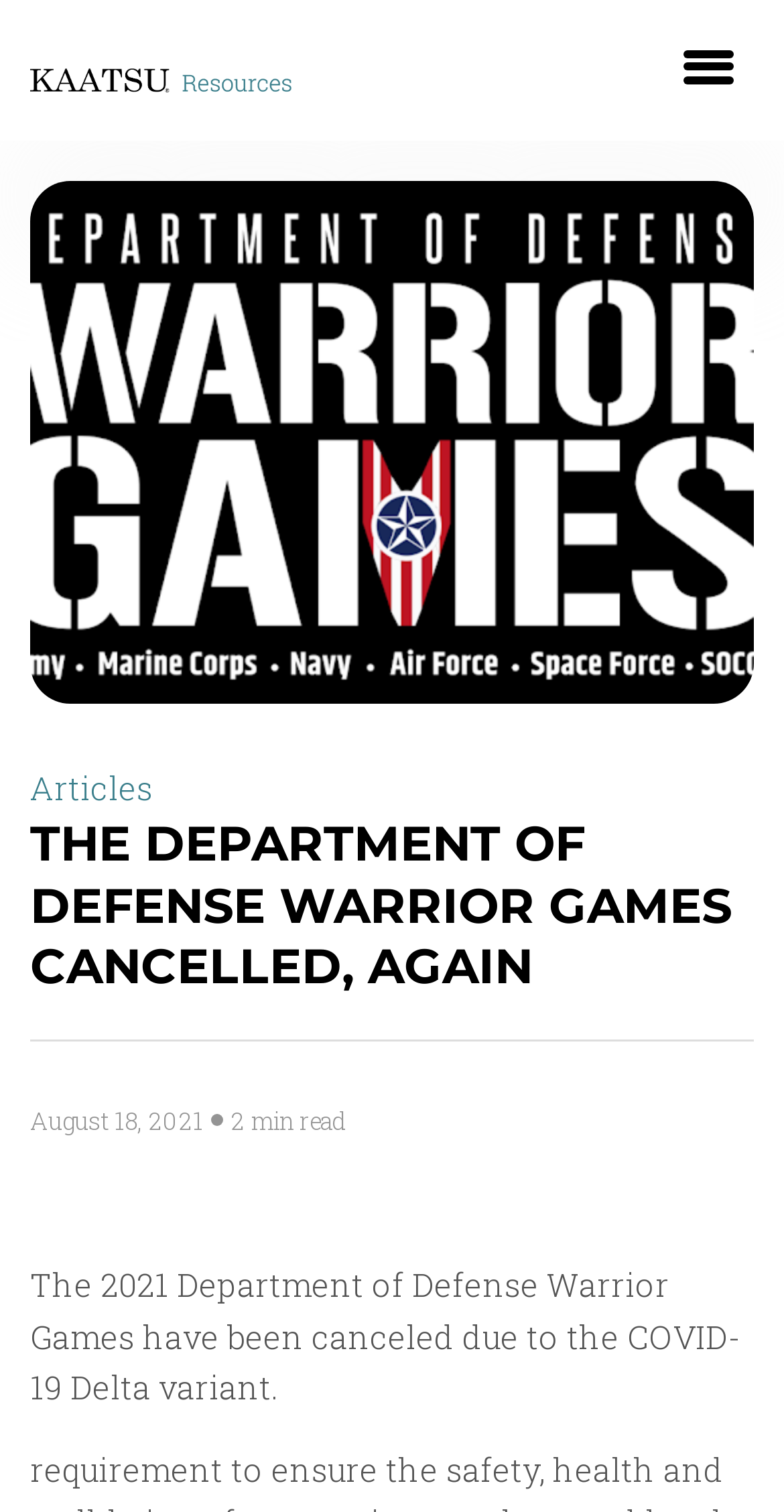Produce a meticulous description of the webpage.

The webpage is about the cancellation of the 2021 Department of Defense Warrior Games due to the COVID-19 Delta variant. At the top-left corner, there is a link. Next to it, on the top-right corner, there is a button with a popup menu. Below the button, there is a large image with the title "The Department of Defense Warrior Games Cancelled, Again". 

Under the image, there is a header section that spans the entire width of the page. Within this section, there are three elements aligned horizontally. On the left, there is a link to "Articles". In the center, there is a heading that reads "THE DEPARTMENT OF DEFENSE WARRIOR GAMES CANCELLED, AGAIN". On the right, there are two pieces of text: "August 18, 2021" and "2 min read", indicating the date and reading time of the article, respectively.

Below the header section, there is a paragraph of text that summarizes the article, stating that the 2021 Department of Defense Warrior Games have been canceled due to the COVID-19 Delta variant.